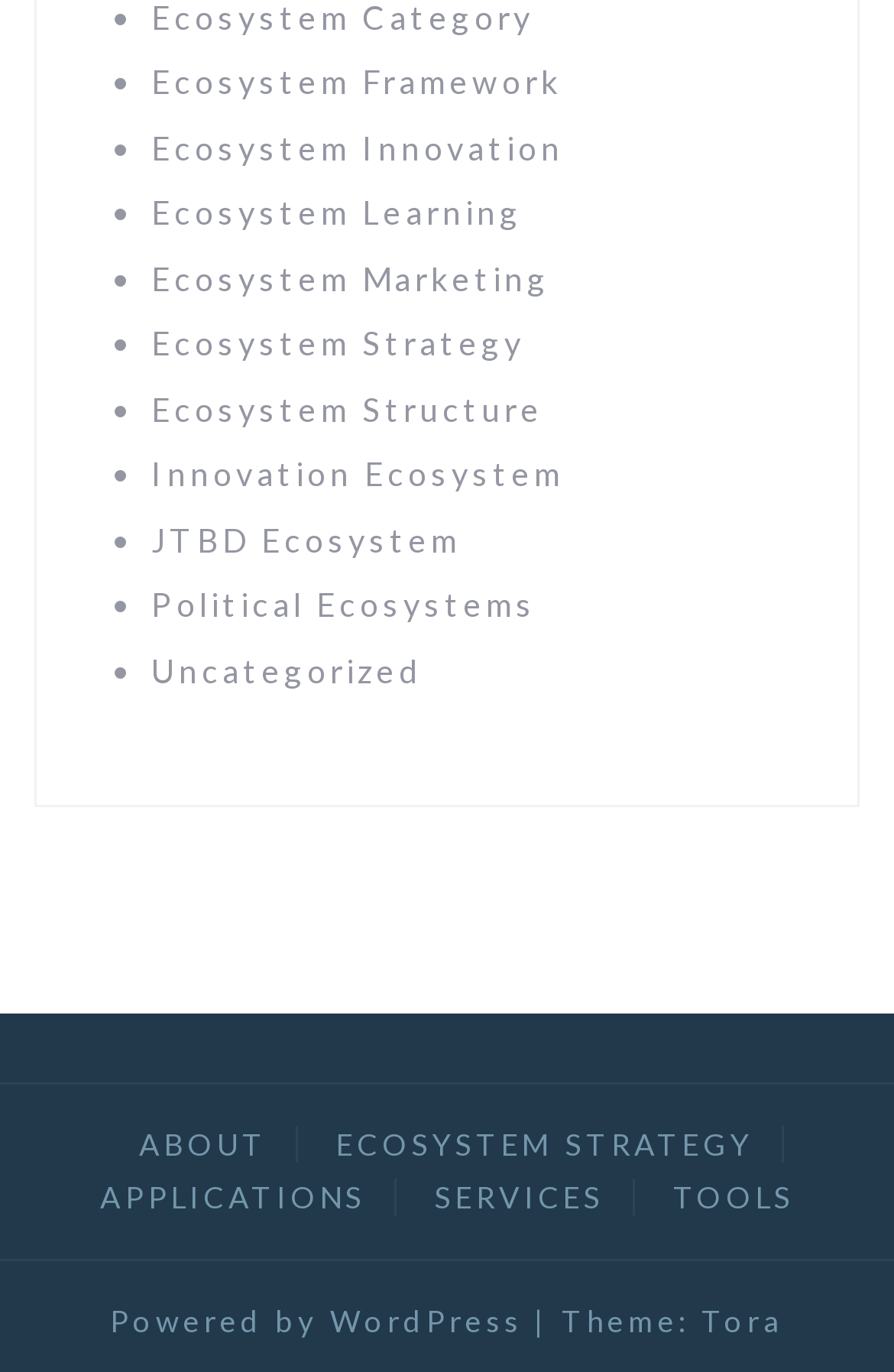Locate the bounding box coordinates of the element that should be clicked to execute the following instruction: "Click on Ecosystem Framework".

[0.169, 0.045, 0.628, 0.074]